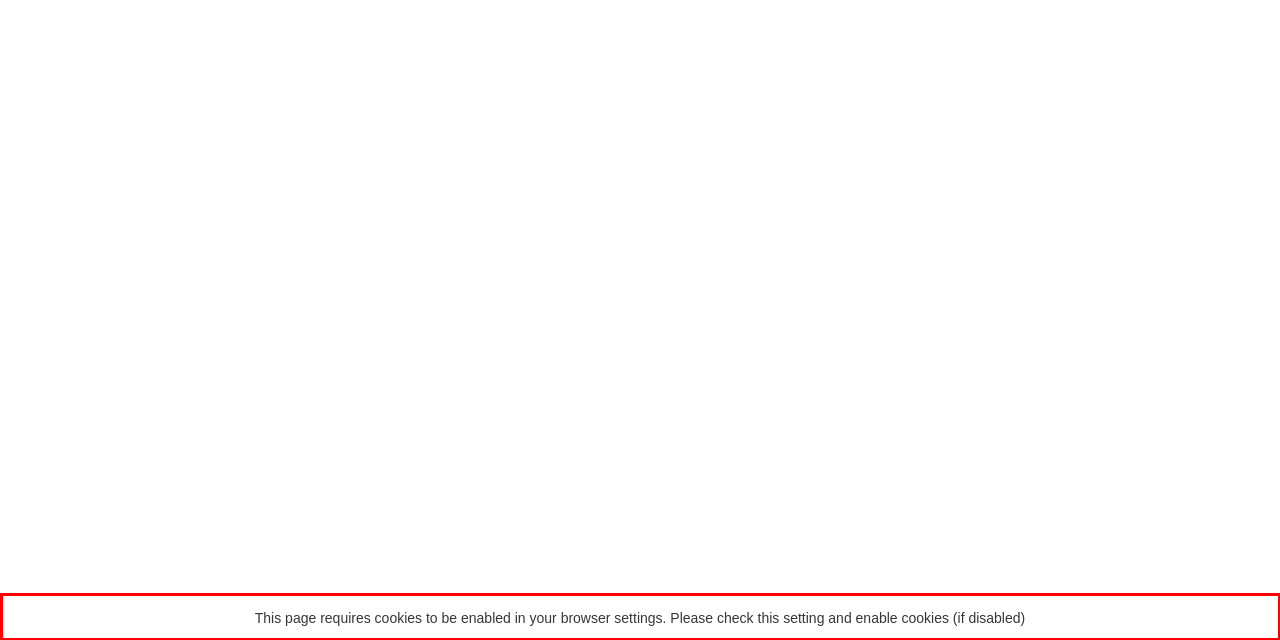The screenshot you have been given contains a UI element surrounded by a red rectangle. Use OCR to read and extract the text inside this red rectangle.

This page requires cookies to be enabled in your browser settings. Please check this setting and enable cookies (if disabled)